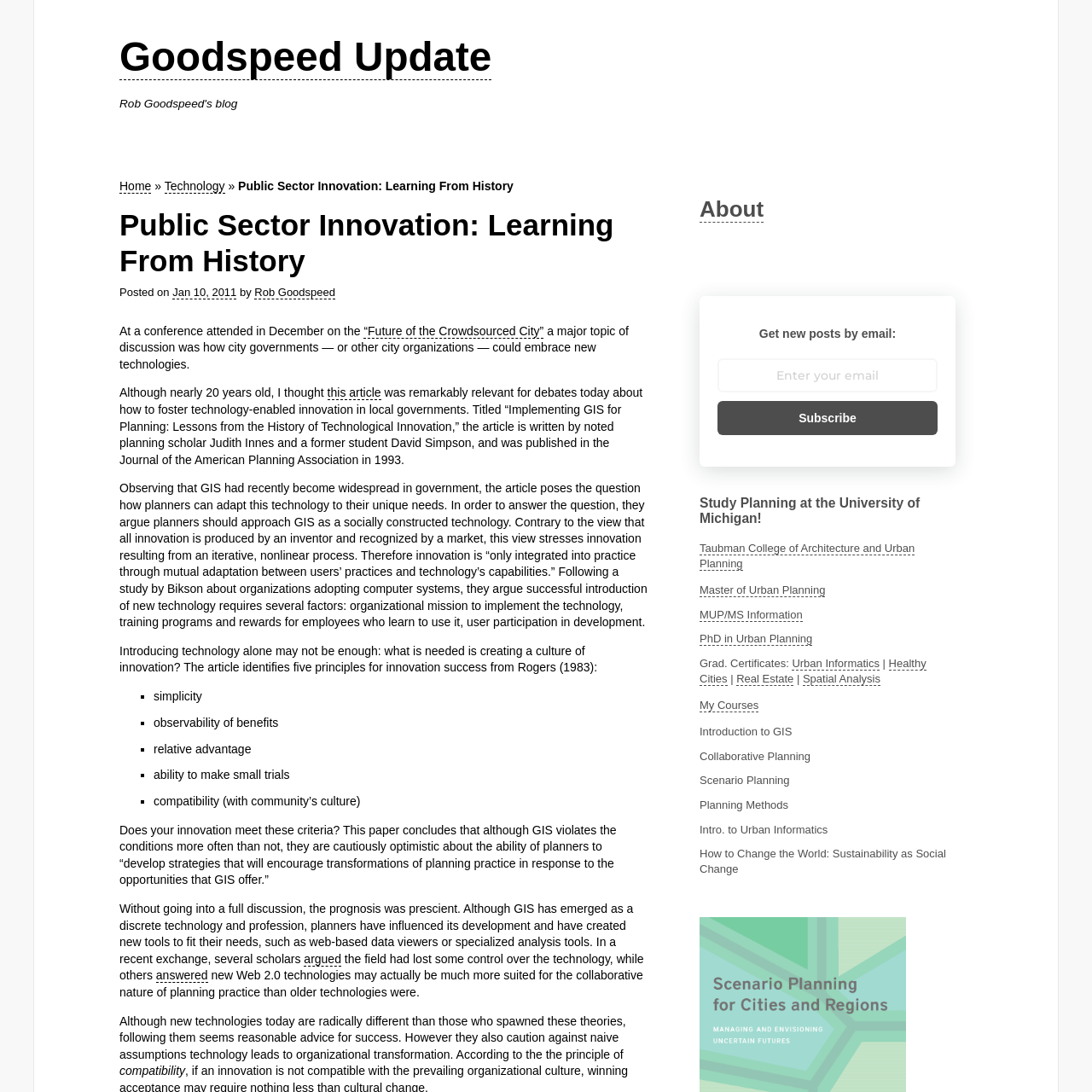Identify the bounding box coordinates for the UI element mentioned here: "- Female Plates". Provide the coordinates as four float values between 0 and 1, i.e., [left, top, right, bottom].

None